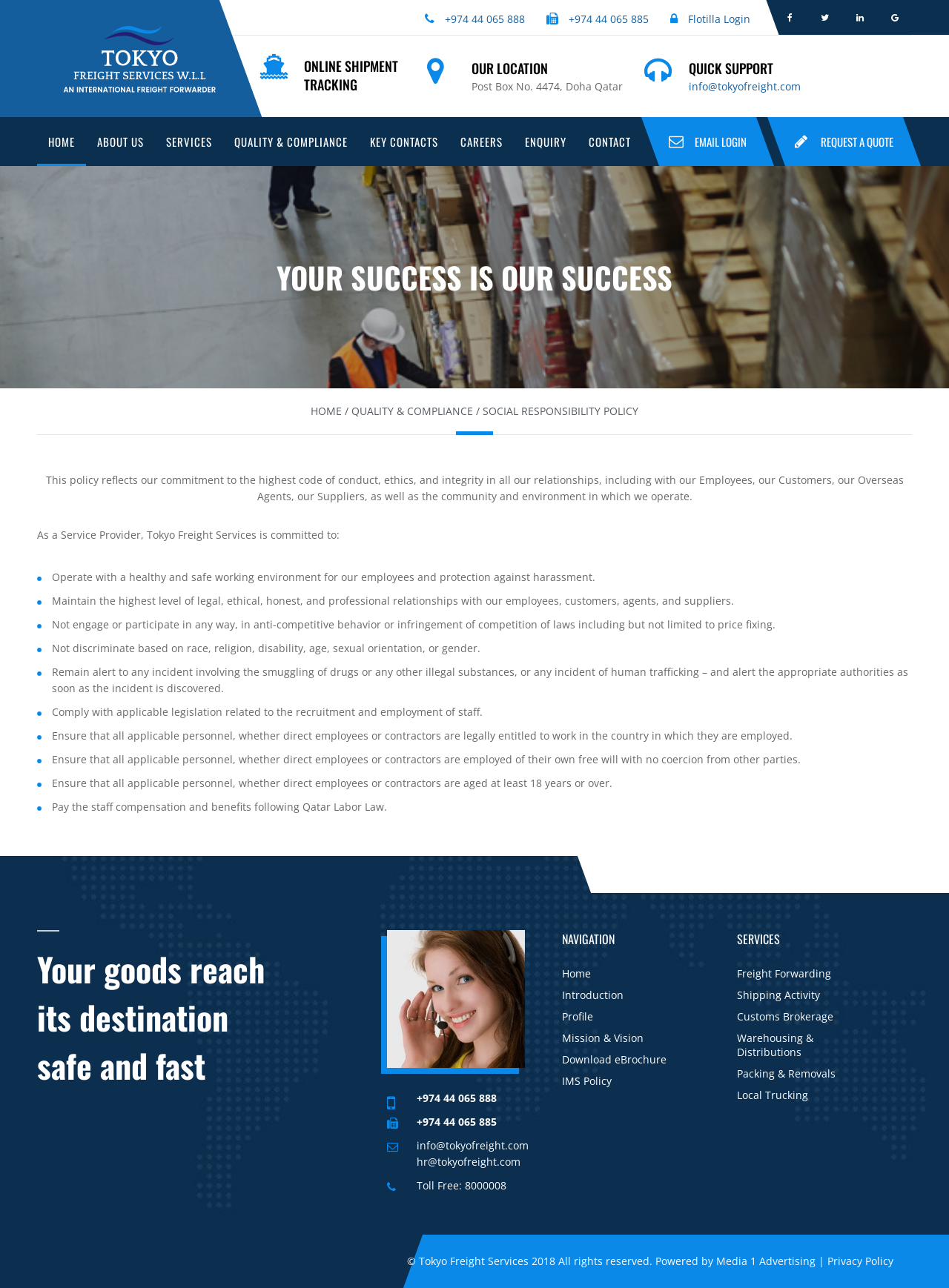Detail the various sections and features present on the webpage.

This webpage is about Tokyo Freight Services, a logistics company based in Doha, Qatar. At the top of the page, there is a logo image of Tokyo Freight Services, followed by a row of links to phone numbers and an email address. Below this, there is a navigation menu with links to various sections of the website, including Home, About Us, Services, and Contact.

The main content of the page is divided into two sections. The first section has a heading that reads "YOUR SUCCESS IS OUR SUCCESS" and a subheading that indicates the page is about the company's quality and compliance policy. Below this, there is a paragraph of text that outlines the company's commitment to ethical and responsible business practices.

The second section of the main content is a list of specific policies and practices that the company adheres to, including operating a healthy and safe working environment, maintaining ethical relationships with employees and customers, and complying with applicable laws and regulations.

At the bottom of the page, there is a section with contact information, including phone numbers, email addresses, and a toll-free number. There is also a navigation menu with links to various sections of the website, including Services, Introduction, and Profile. Finally, there is a copyright notice and a link to the company's privacy policy.